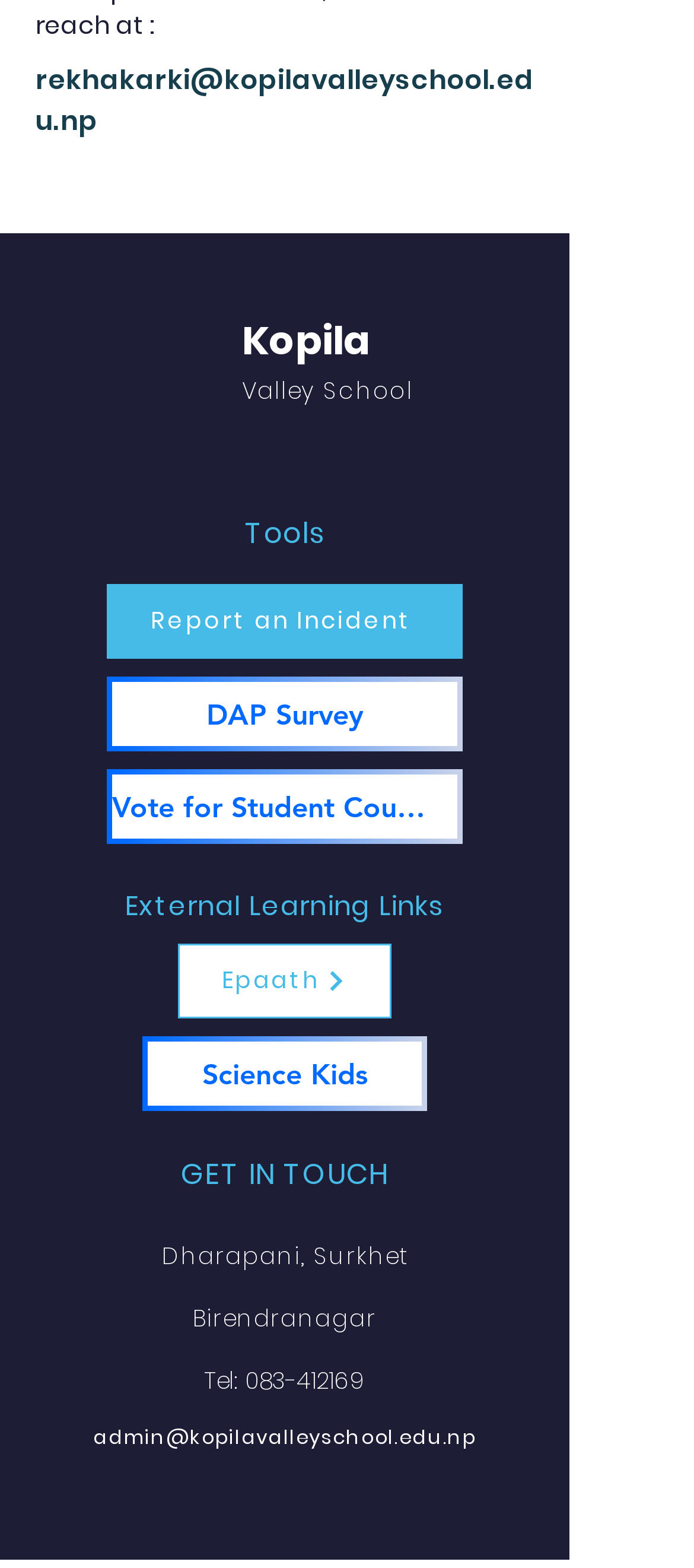Locate the bounding box coordinates of the element to click to perform the following action: 'Visit the Epaath website'. The coordinates should be given as four float values between 0 and 1, in the form of [left, top, right, bottom].

[0.256, 0.602, 0.564, 0.65]